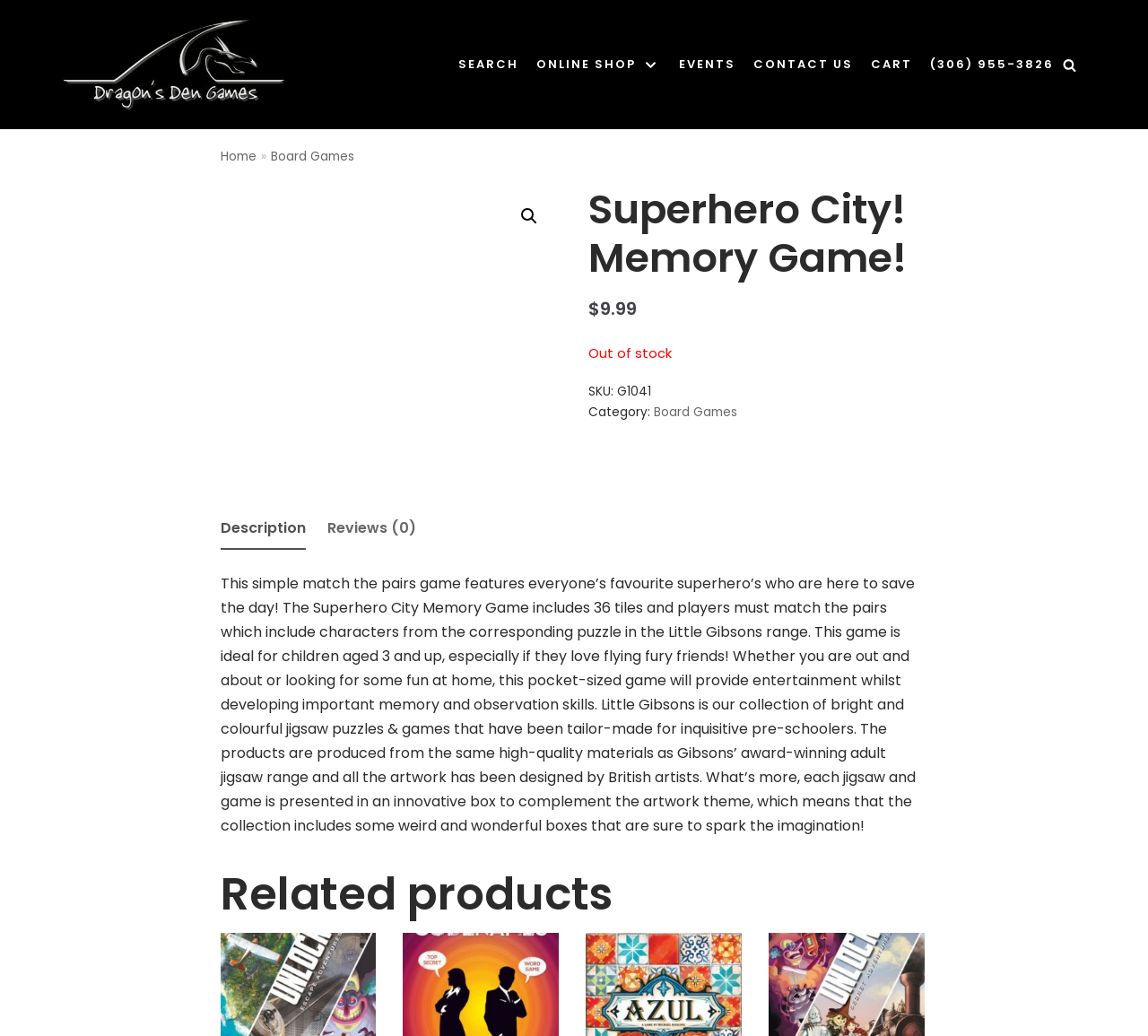Determine the bounding box coordinates for the clickable element required to fulfill the instruction: "View related products". Provide the coordinates as four float numbers between 0 and 1, i.e., [left, top, right, bottom].

[0.192, 0.837, 0.808, 0.889]